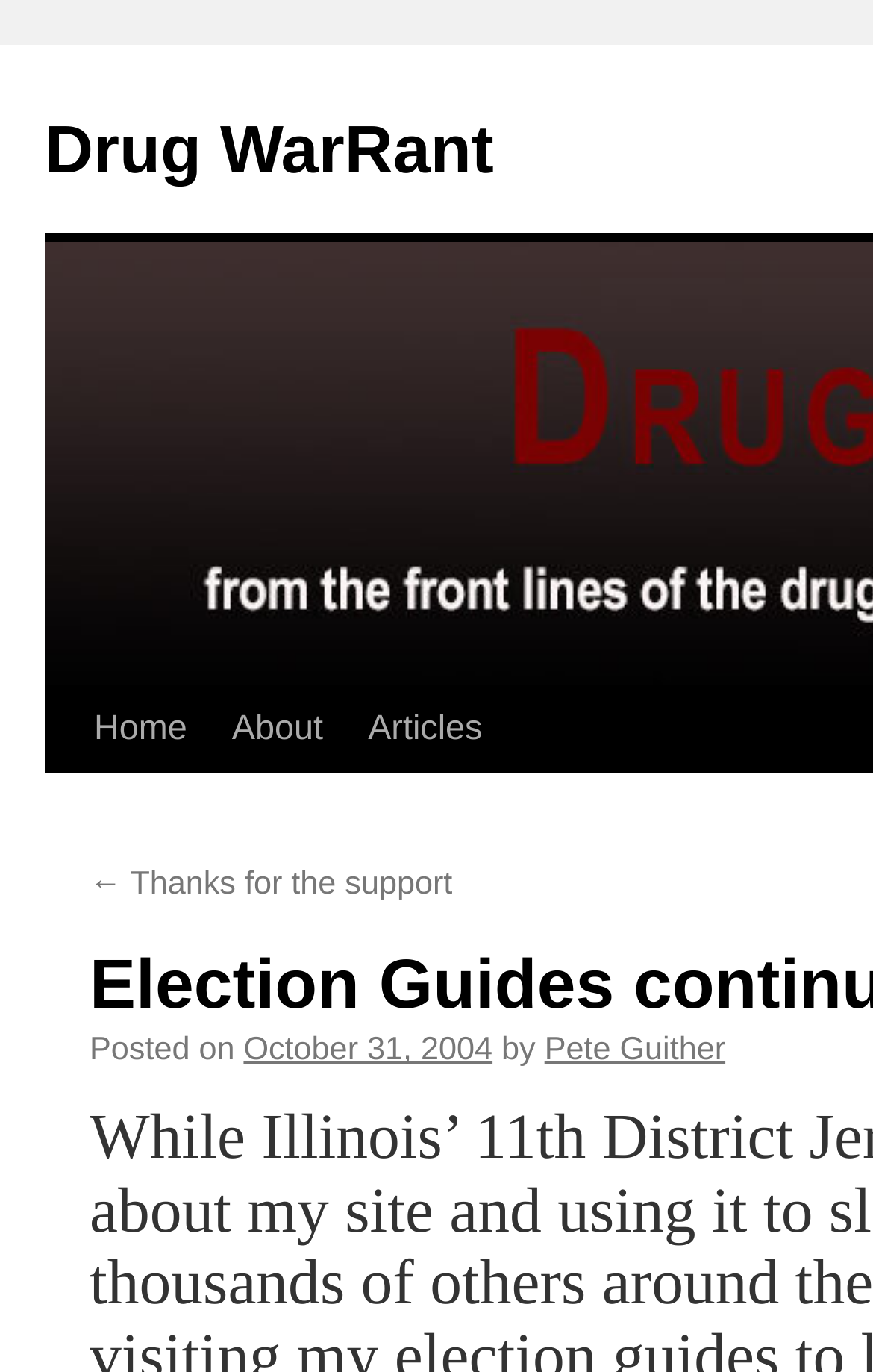With reference to the image, please provide a detailed answer to the following question: What is the date of the current article?

I searched for the date information in the article section and found the link element with the text 'October 31, 2004', which is likely to be the publication date of the current article.